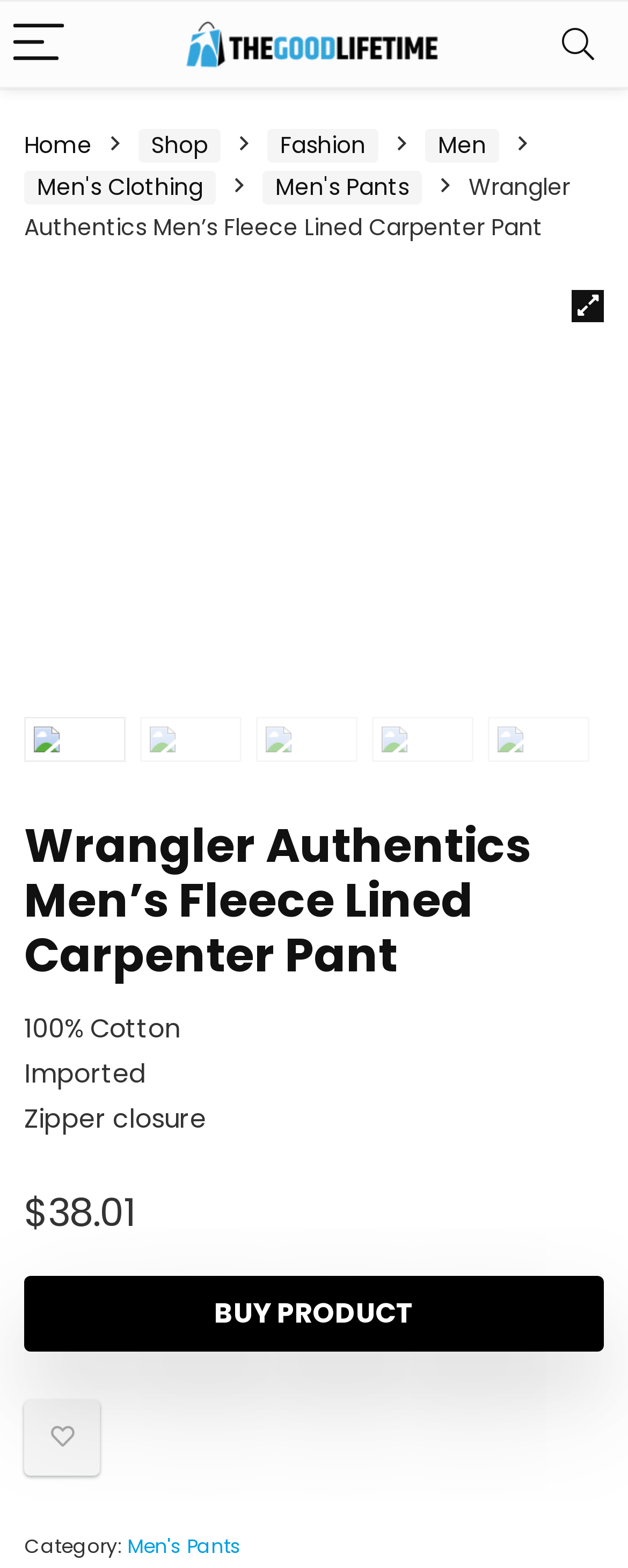Describe the webpage meticulously, covering all significant aspects.

This webpage is about the Wrangler Authentics Men's Fleece Lined Carpenter Pant, as indicated by the title. At the top, there is a link to the product description. Below it, there is a large image of the product. To the right of the image, the price "38.01" is displayed. 

On the right side of the page, there is a call-to-action button "BUY PRODUCT" and a subscription form with a text box to enter an email address and a "SUBSCRIBE NOW!" button.

On the left side of the page, there are several links under the "Quick Links" section, including "Home", "Shop", and "Blog". Below that, there is a "Statements" section with links to "Privacy Policy", "Terms & Conditions", and "Affiliate Disclosure".

At the bottom of the page, there is a copyright notice "© 2023 Thegoodlifetime.com. All rights reserved." and a statement "As an Amazon Associate I earn from qualifying purchases."